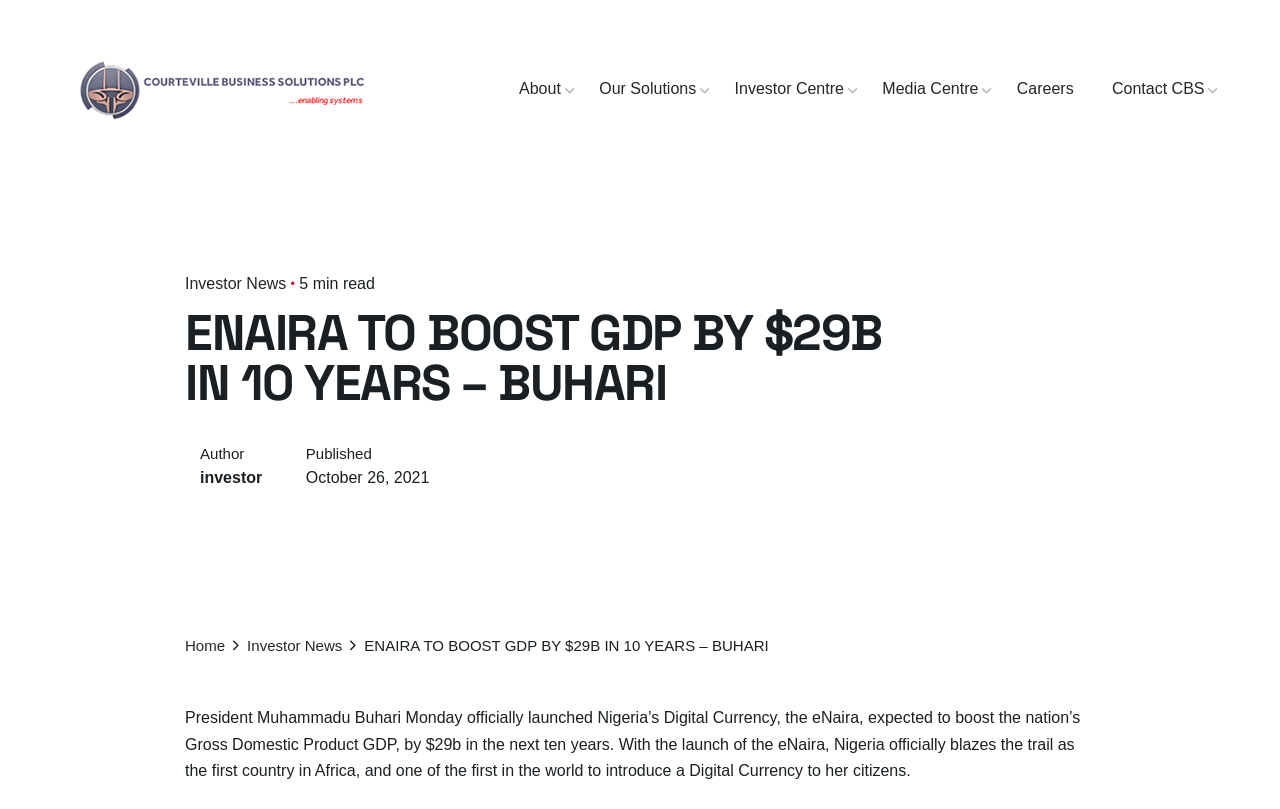Locate the bounding box coordinates of the UI element described by: "Harrison Hsieh's BIOS blog". The bounding box coordinates should consist of four float numbers between 0 and 1, i.e., [left, top, right, bottom].

None